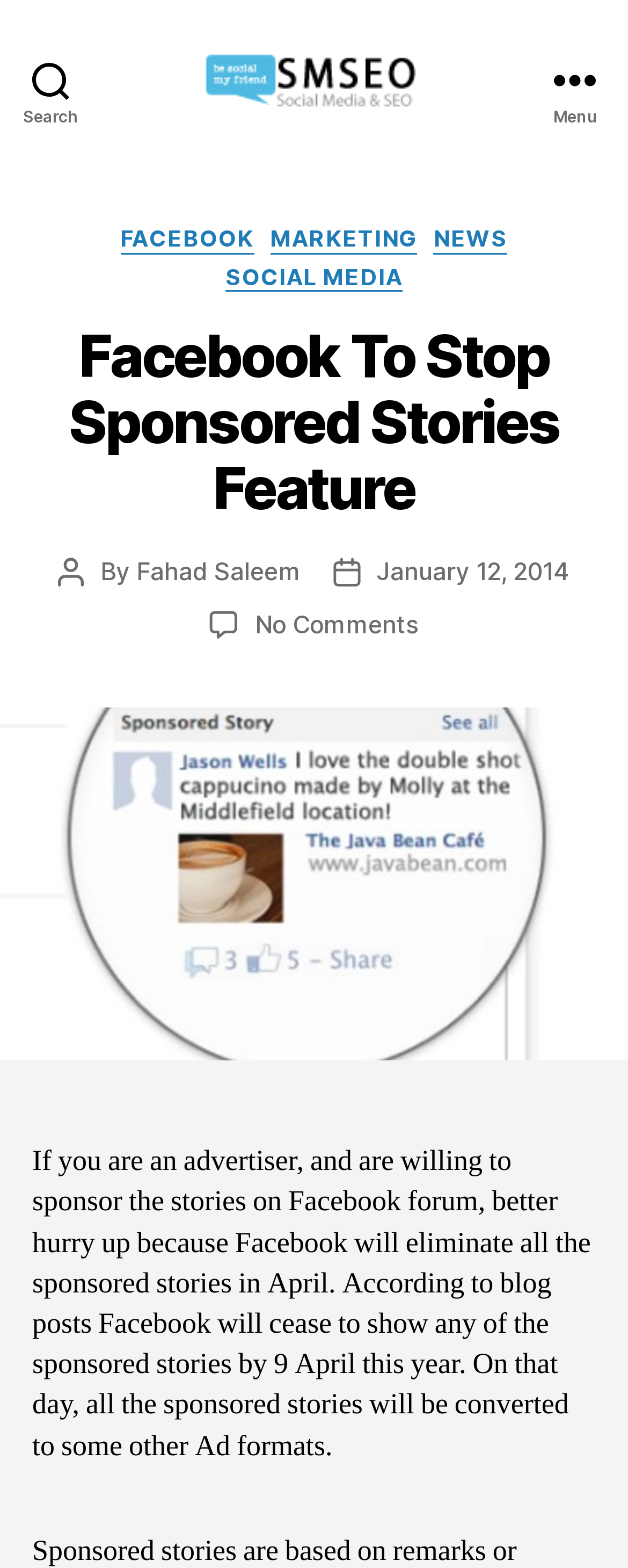Please locate the bounding box coordinates of the element's region that needs to be clicked to follow the instruction: "Visit the FACEBOOK category". The bounding box coordinates should be provided as four float numbers between 0 and 1, i.e., [left, top, right, bottom].

[0.191, 0.143, 0.404, 0.162]